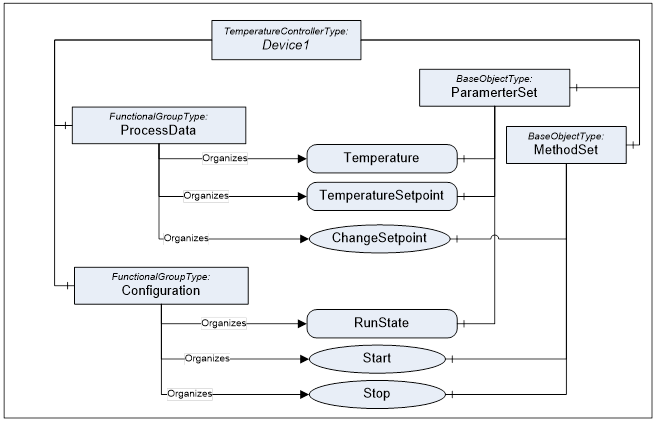Please give a short response to the question using one word or a phrase:
What does RunState indicate?

Operational status